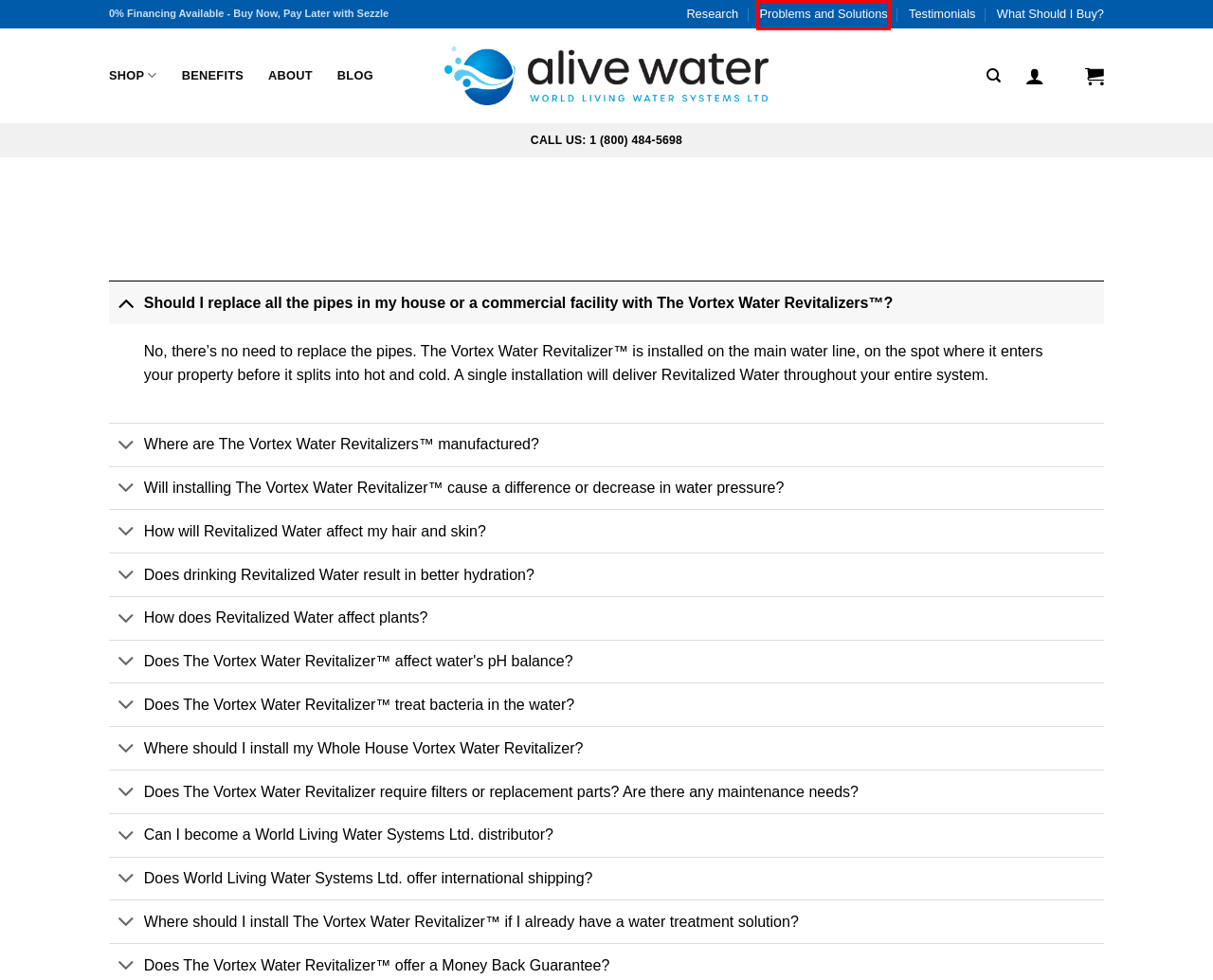A screenshot of a webpage is given, featuring a red bounding box around a UI element. Please choose the webpage description that best aligns with the new webpage after clicking the element in the bounding box. These are the descriptions:
A. Financing - Buy now, Pay later with Sezzle - Alive Water
B. The Vortex Water Revitalizer Research | Alive Water
C. The Vortex Structured Water Revitalizer | Alive Water
D. Problems and Solutions | The Vortex Water Revitalizer
E. About | The Living Water Filter System | Alive Water
F. Cart - World Living Water Systems Ltd | Alive Water
G. Shop - Vortex Water Revitalizers for Sale - Alive Water
H. World Living Water Systems Ltd Blog - Alive Water

D